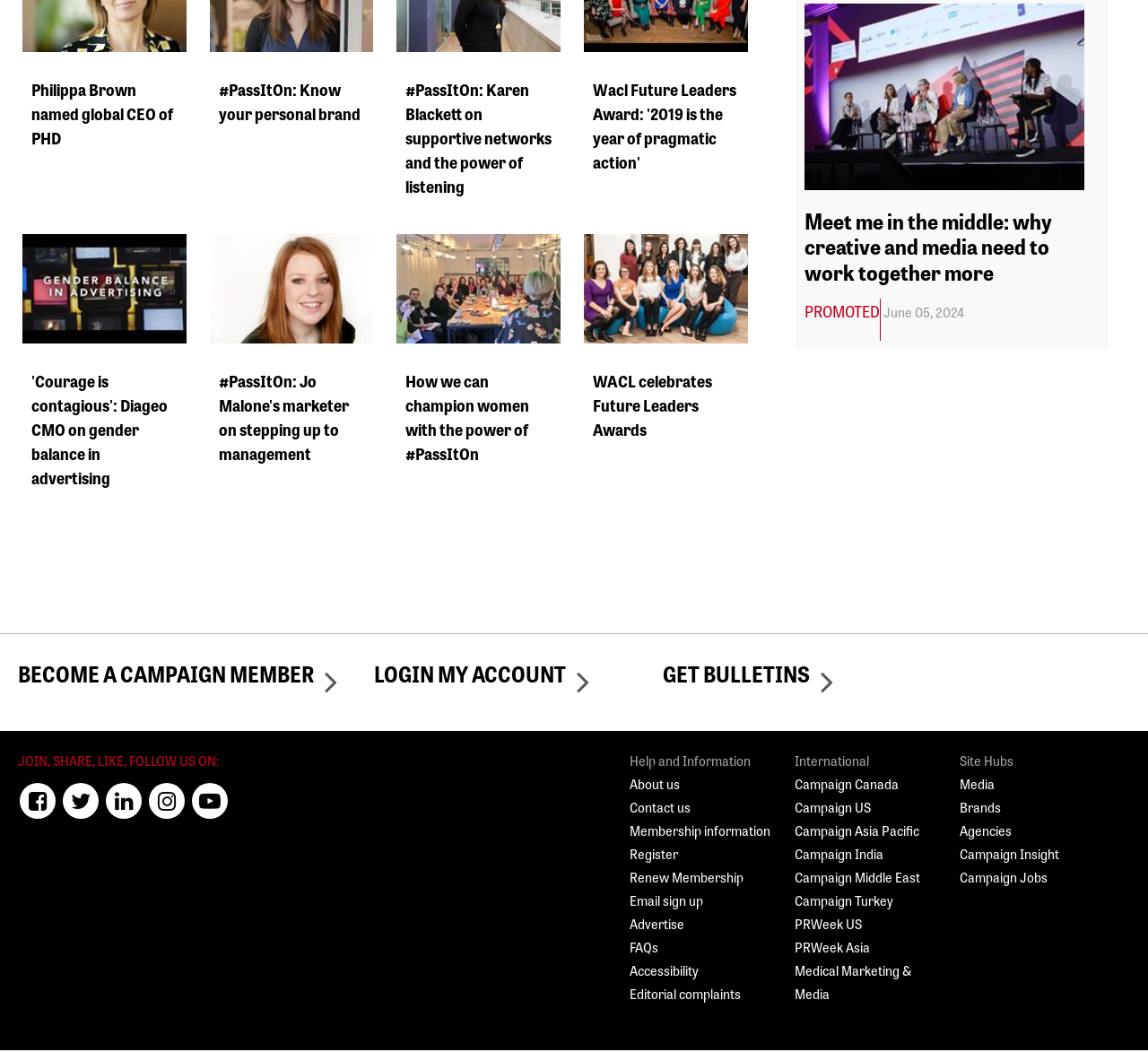Give a concise answer using only one word or phrase for this question:
What is the name of the organization that celebrates Future Leaders Awards?

WACL